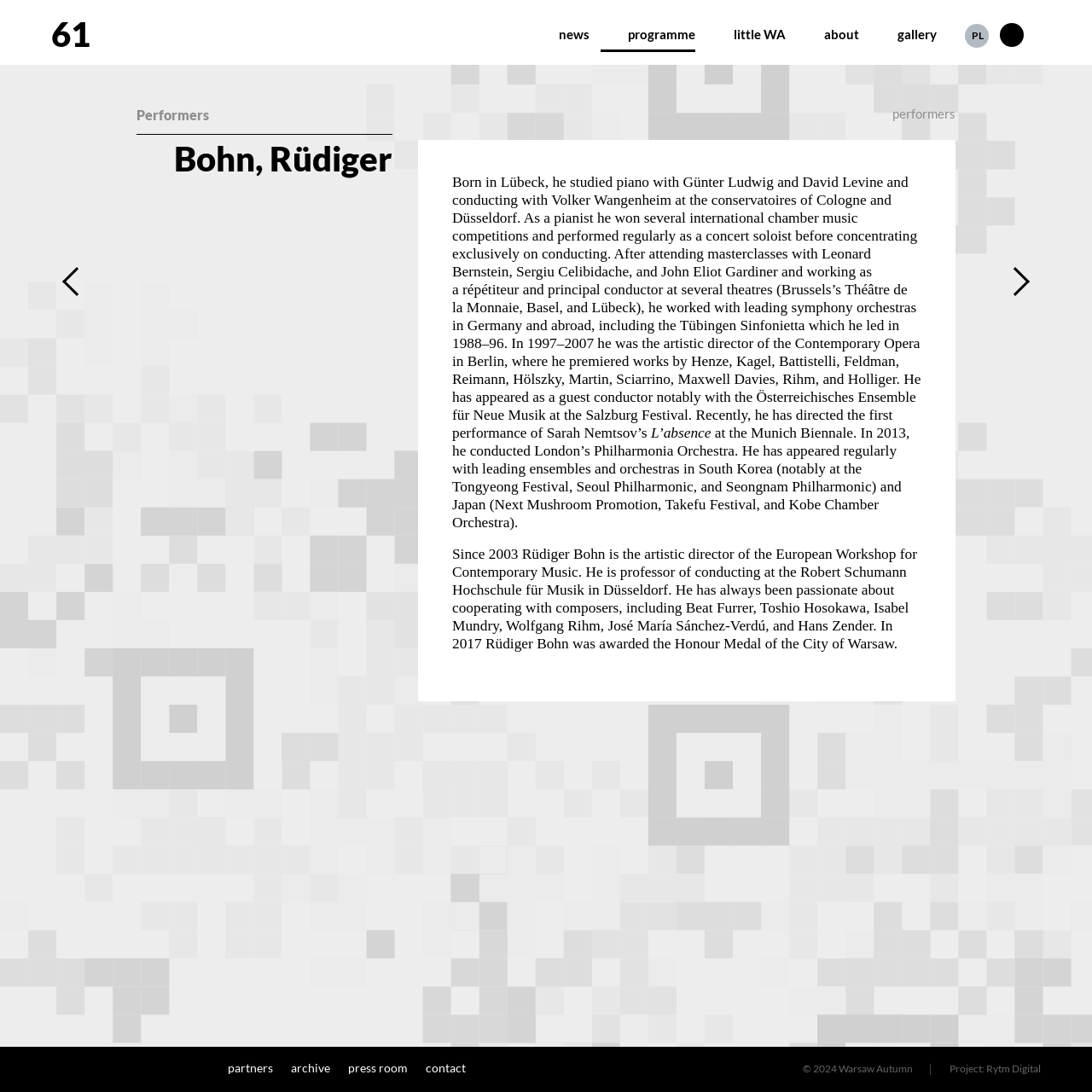Pinpoint the bounding box coordinates of the element that must be clicked to accomplish the following instruction: "View the gallery". The coordinates should be in the format of four float numbers between 0 and 1, i.e., [left, top, right, bottom].

[0.797, 0.002, 0.858, 0.048]